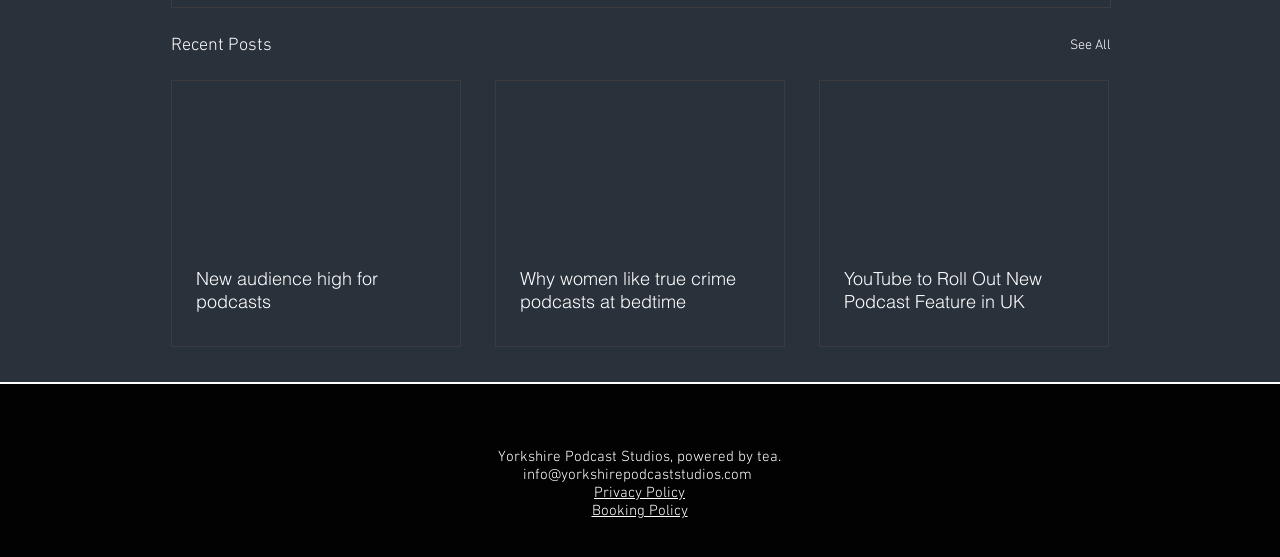Please pinpoint the bounding box coordinates for the region I should click to adhere to this instruction: "Read the article about new audience high for podcasts".

[0.153, 0.479, 0.341, 0.562]